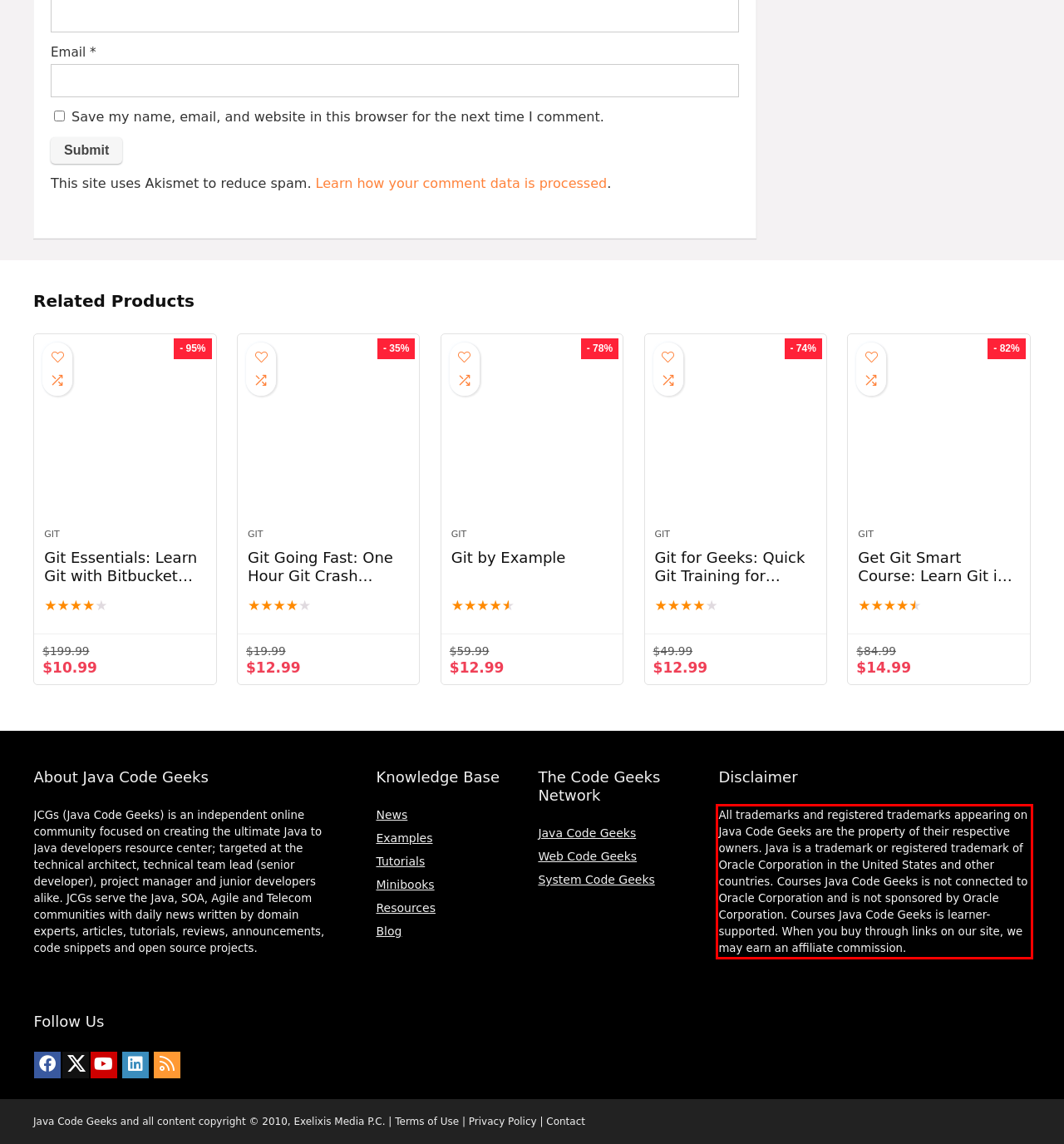Identify the text within the red bounding box on the webpage screenshot and generate the extracted text content.

All trademarks and registered trademarks appearing on Java Code Geeks are the property of their respective owners. Java is a trademark or registered trademark of Oracle Corporation in the United States and other countries. Courses Java Code Geeks is not connected to Oracle Corporation and is not sponsored by Oracle Corporation. Courses Java Code Geeks is learner-supported. When you buy through links on our site, we may earn an affiliate commission.